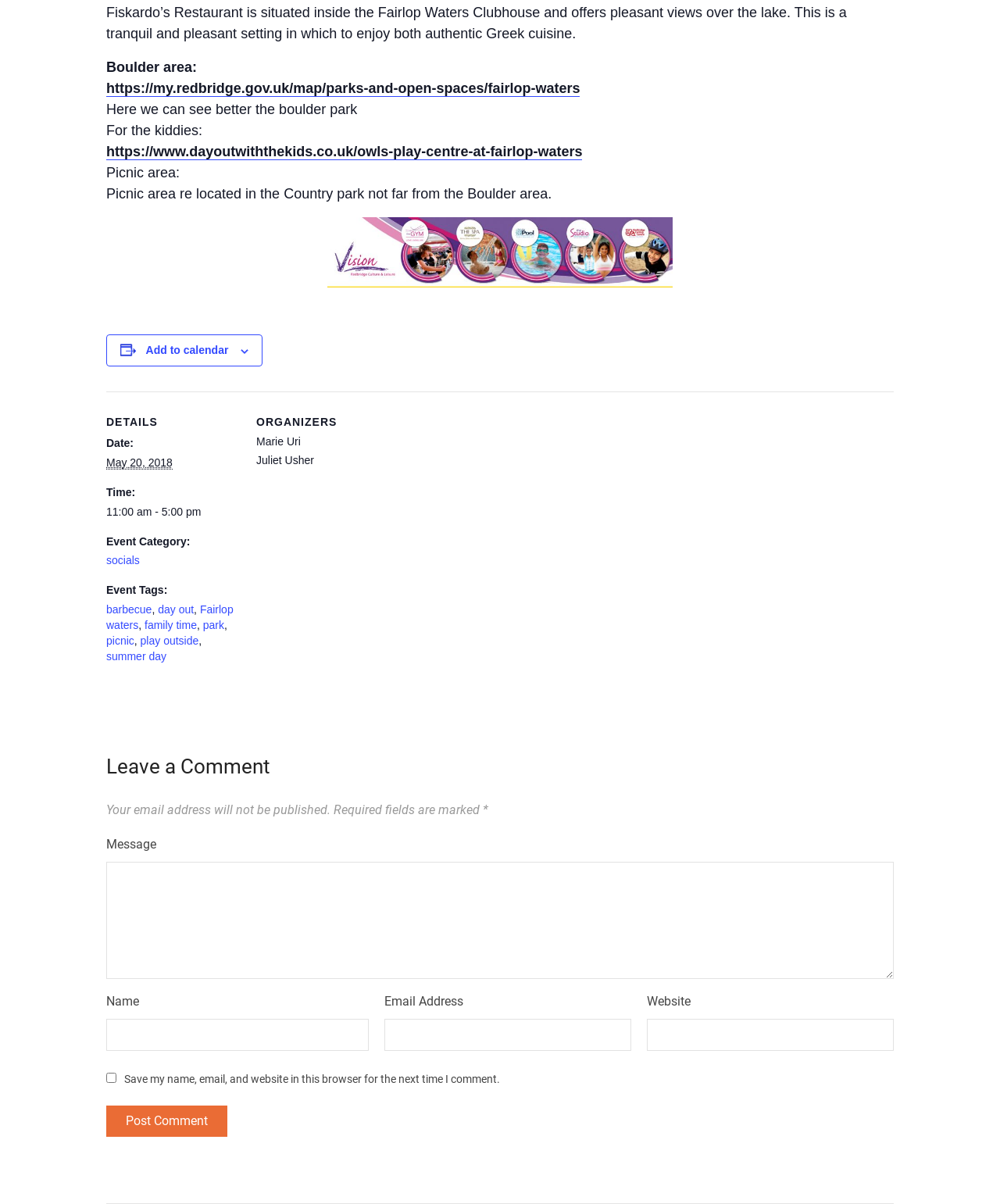Who are the organizers of the event?
Examine the webpage screenshot and provide an in-depth answer to the question.

The organizers of the event are mentioned in the 'ORGANIZERS' section of the webpage, which lists 'Marie Uri' and 'Juliet Usher' as the organizers.